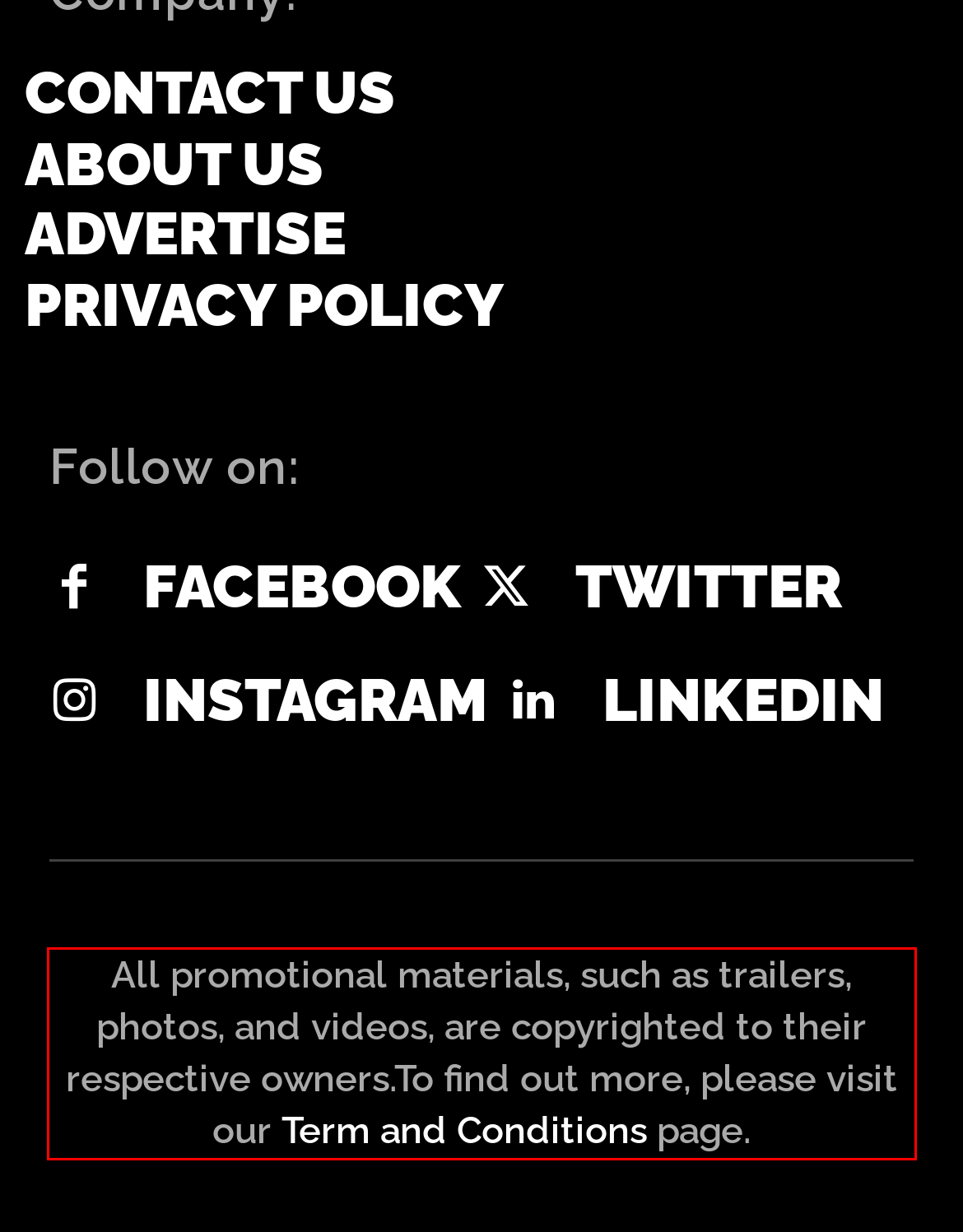Observe the screenshot of the webpage, locate the red bounding box, and extract the text content within it.

All promotional materials, such as trailers, photos, and videos, are copyrighted to their respective owners.To find out more, please visit our Term and Conditions page.